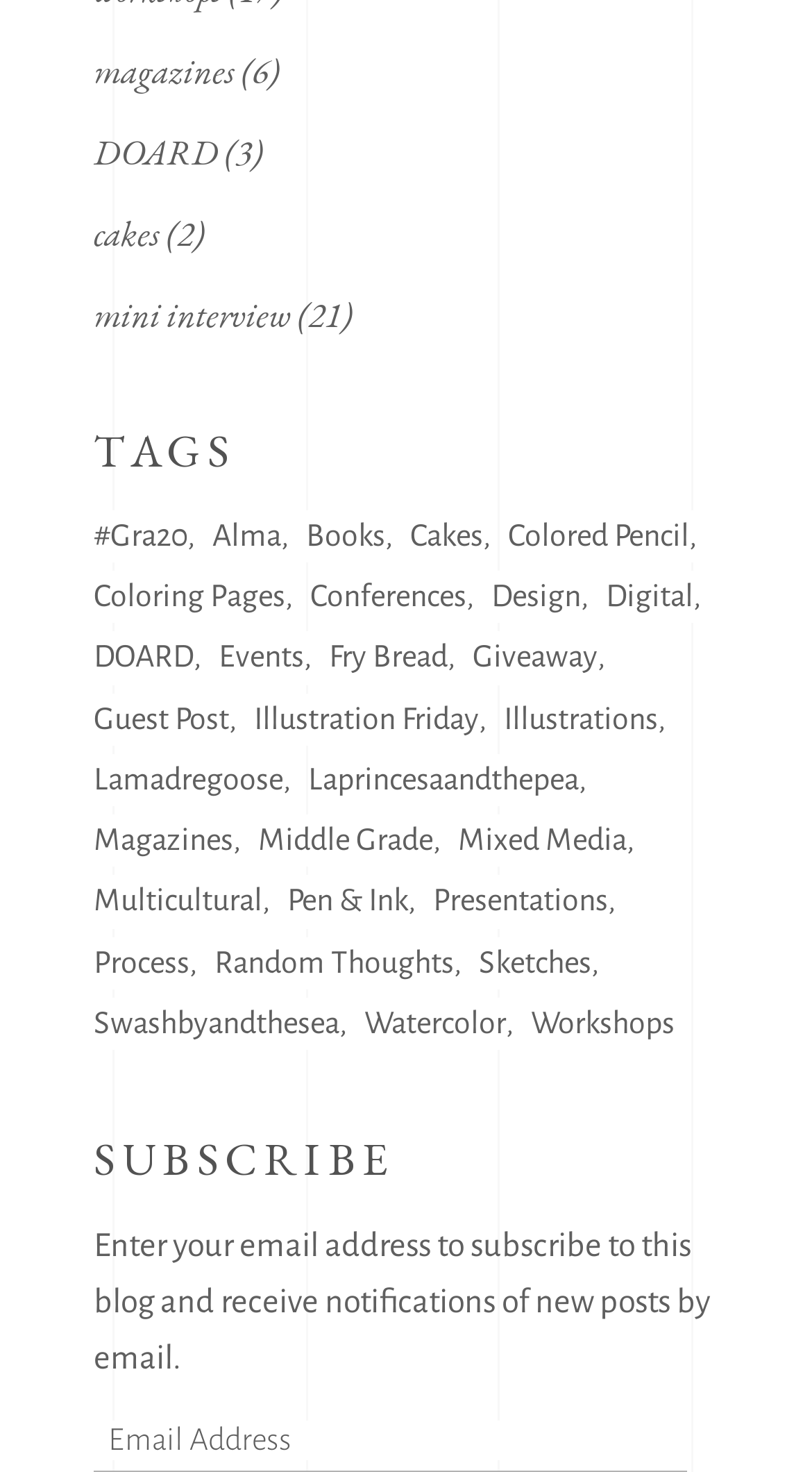Provide the bounding box coordinates of the HTML element described by the text: "pen & ink".

[0.354, 0.595, 0.513, 0.631]